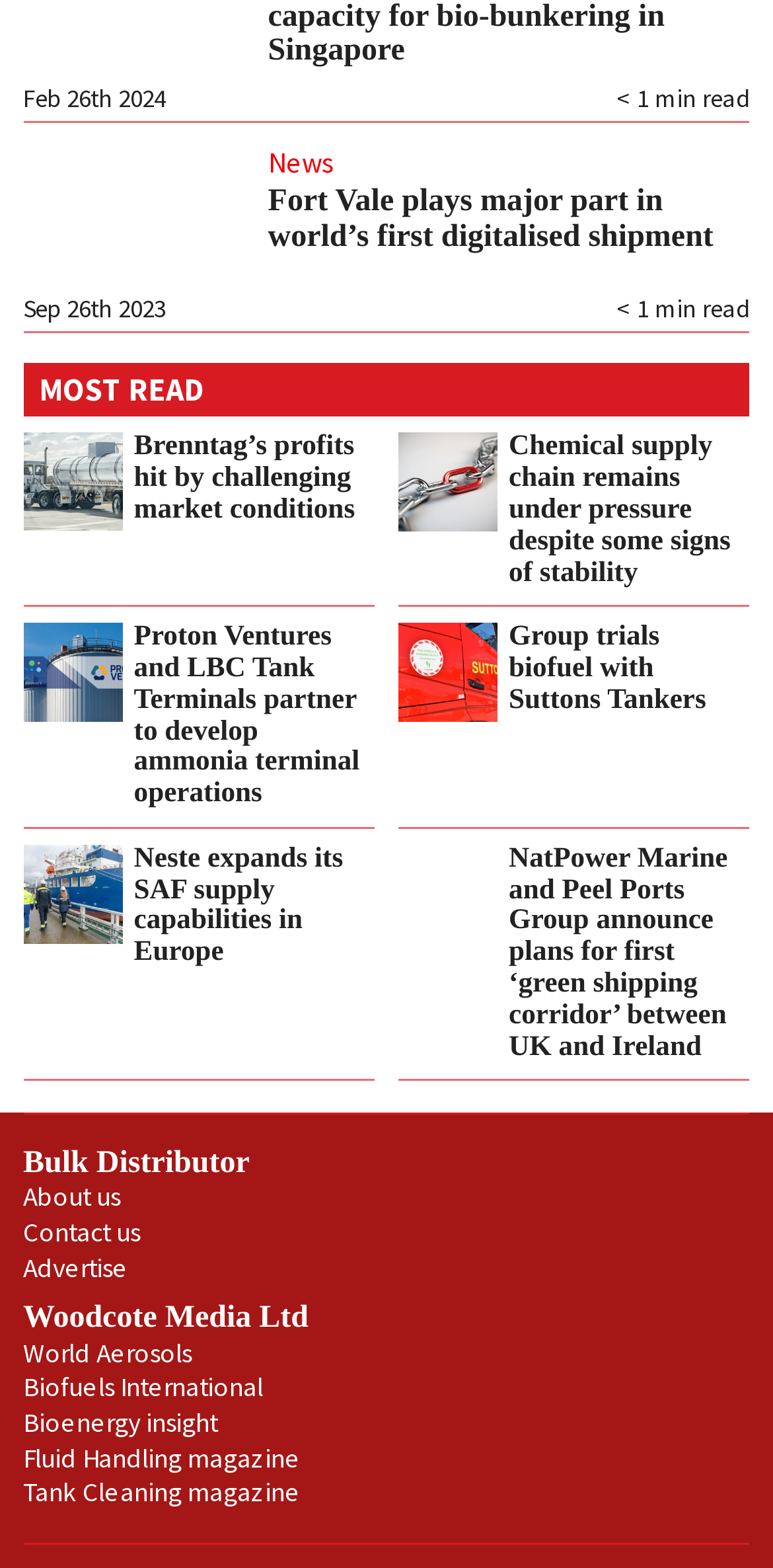What is the name of the publisher of this website?
Using the information from the image, provide a comprehensive answer to the question.

I found the name of the publisher of this website by looking at the heading element with the text 'Woodcote Media Ltd' which is located at the bottom of the webpage.